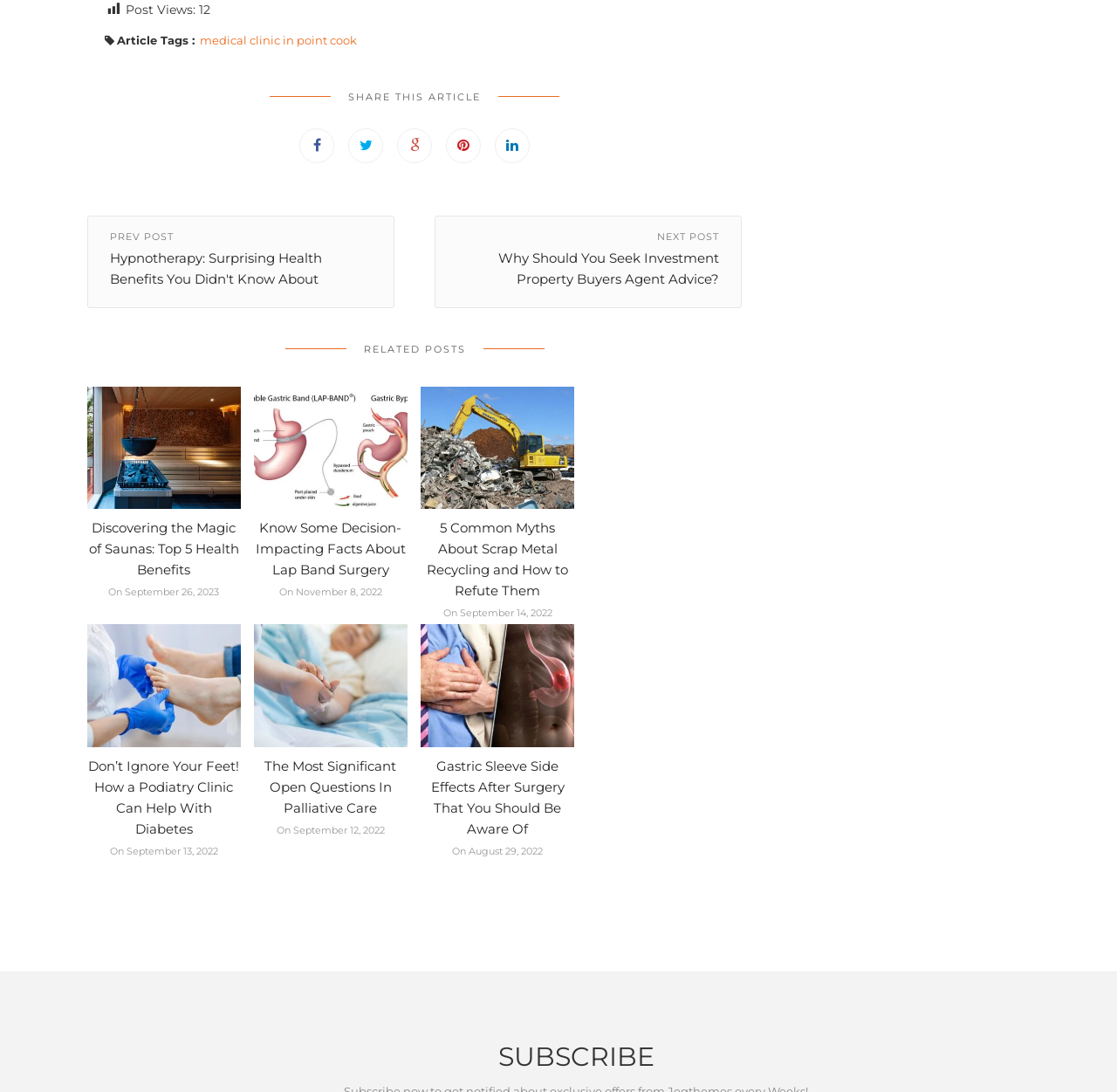Indicate the bounding box coordinates of the clickable region to achieve the following instruction: "Read the article about discovering the magic of saunas."

[0.078, 0.402, 0.215, 0.416]